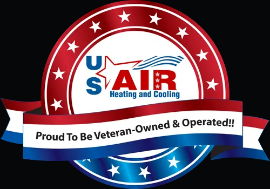Please give a succinct answer using a single word or phrase:
What is emphasized by the ribbon banner?

Veteran ownership